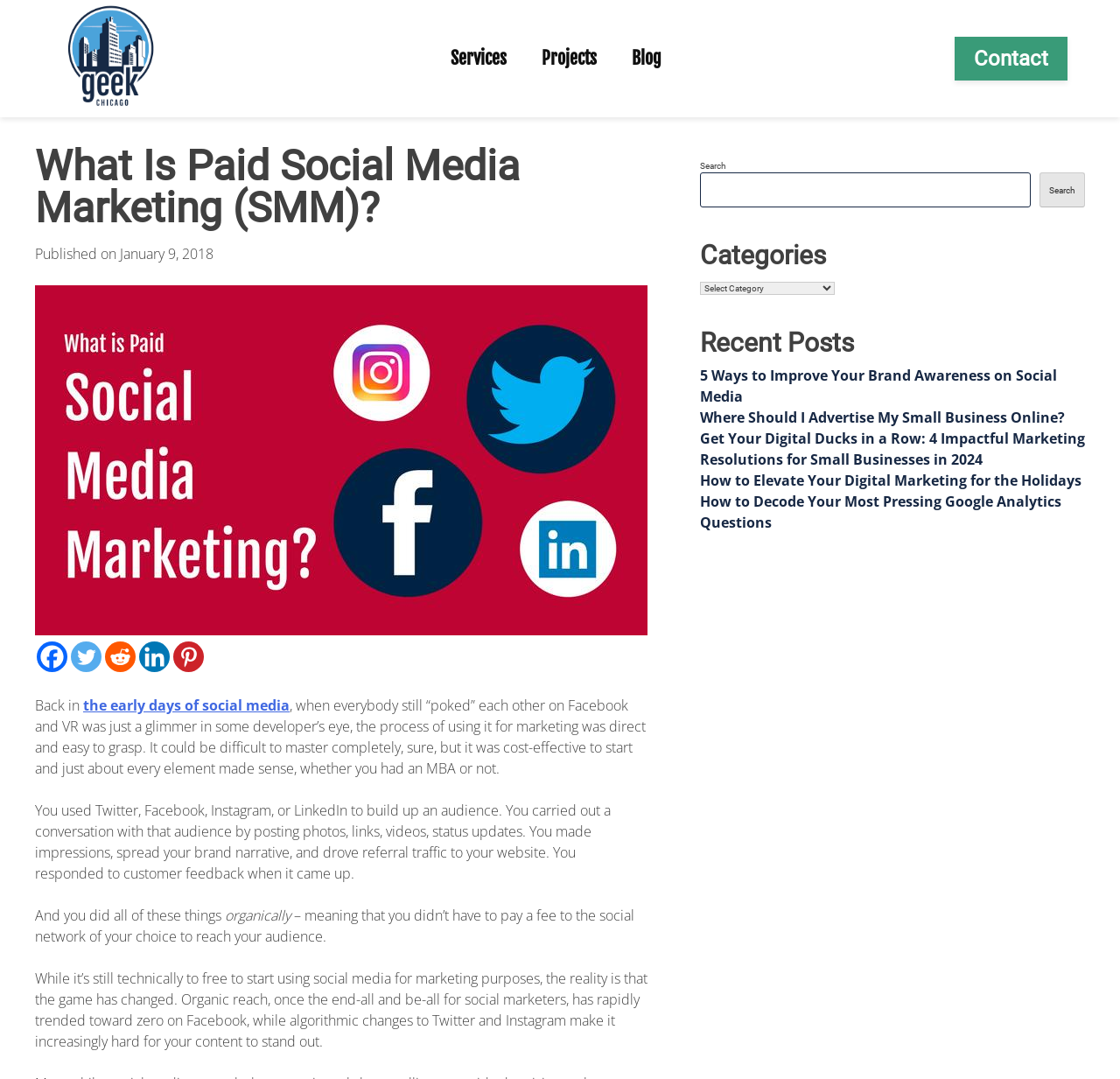What are the social media platforms mentioned in the article? Please answer the question using a single word or phrase based on the image.

Facebook, Twitter, Instagram, LinkedIn, Pinterest